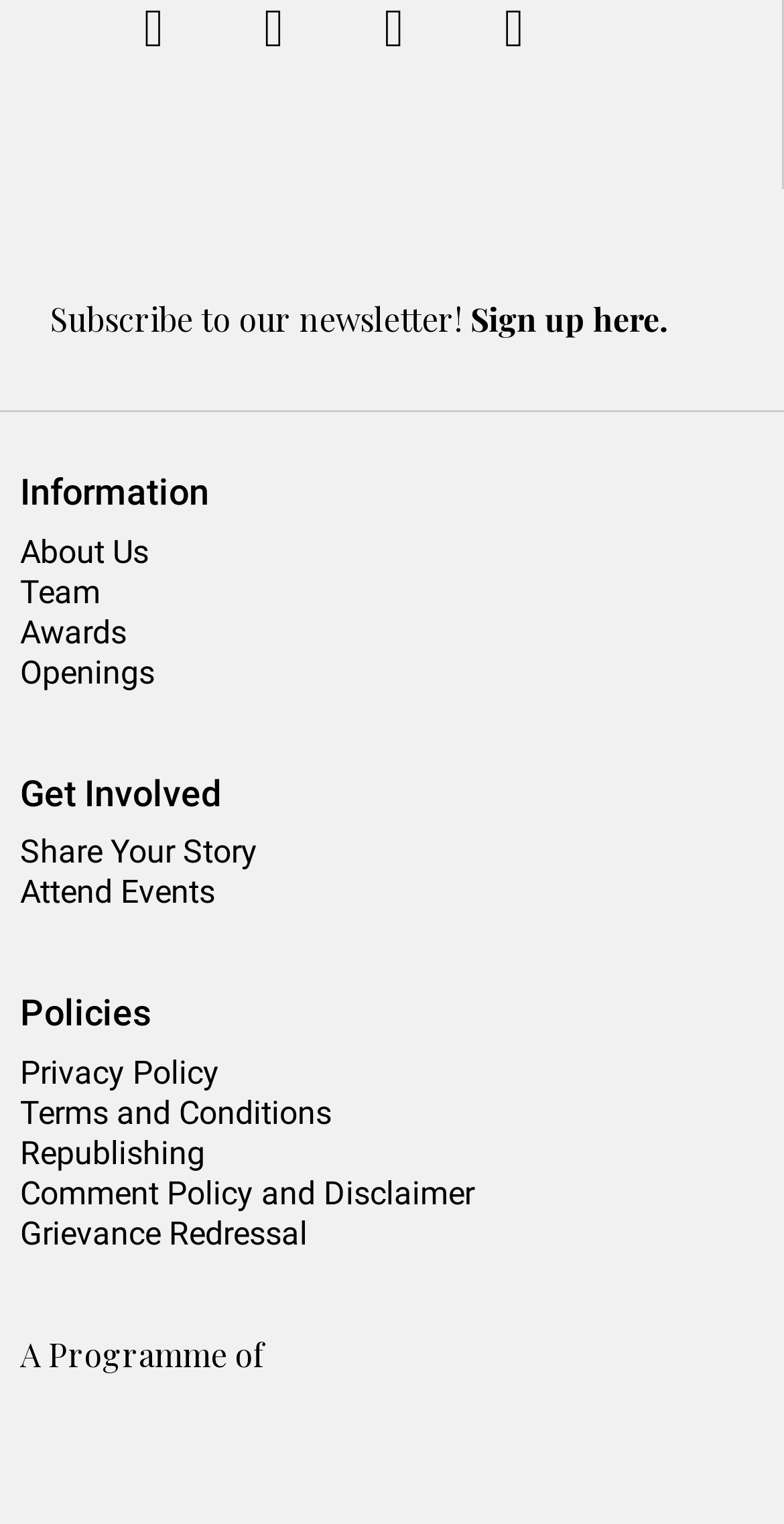Locate the UI element described by Comment Policy and Disclaimer in the provided webpage screenshot. Return the bounding box coordinates in the format (top-left x, top-left y, bottom-right x, bottom-right y), ensuring all values are between 0 and 1.

[0.026, 0.771, 0.605, 0.796]